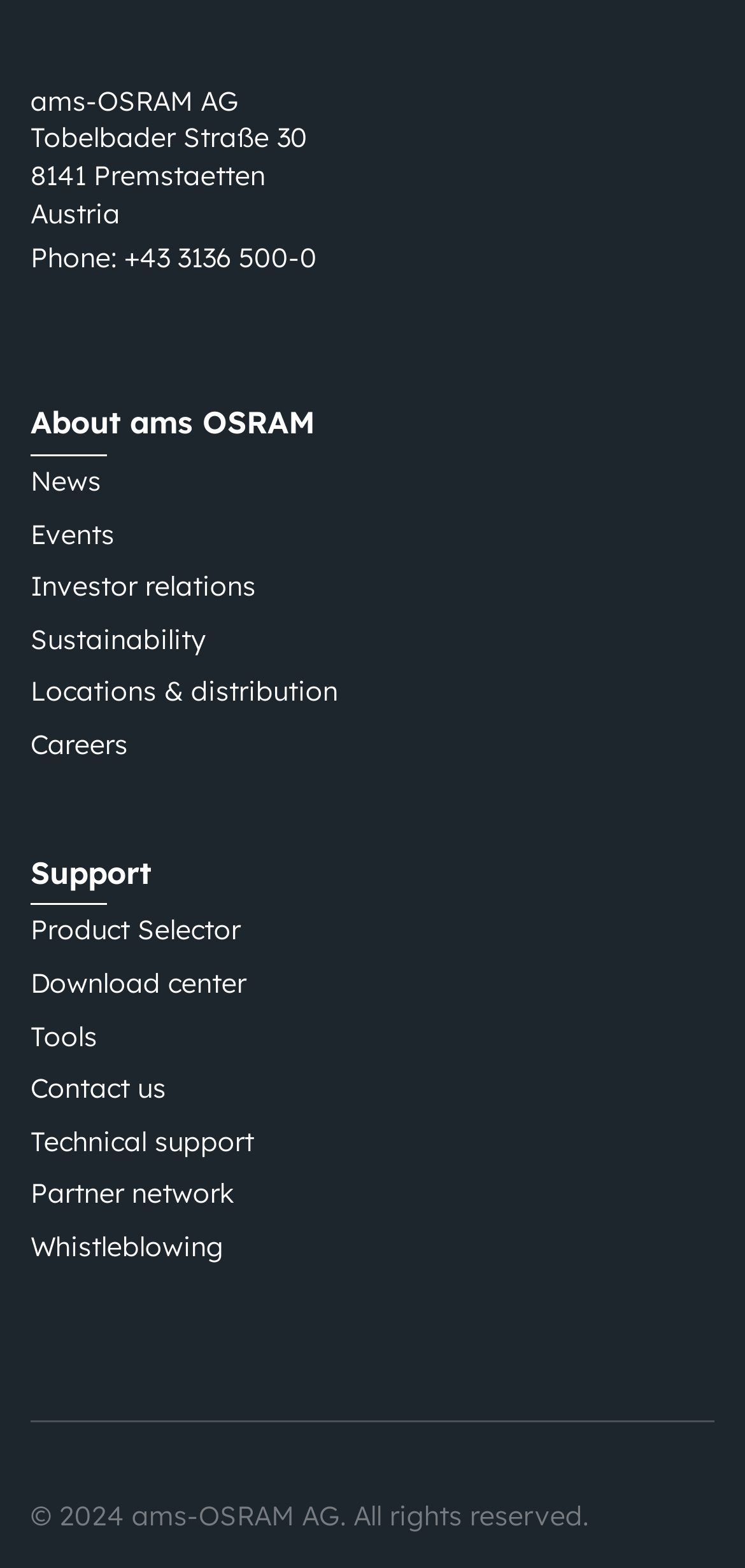Determine the bounding box coordinates for the UI element matching this description: "+43 3136 500-0".

[0.167, 0.154, 0.426, 0.175]